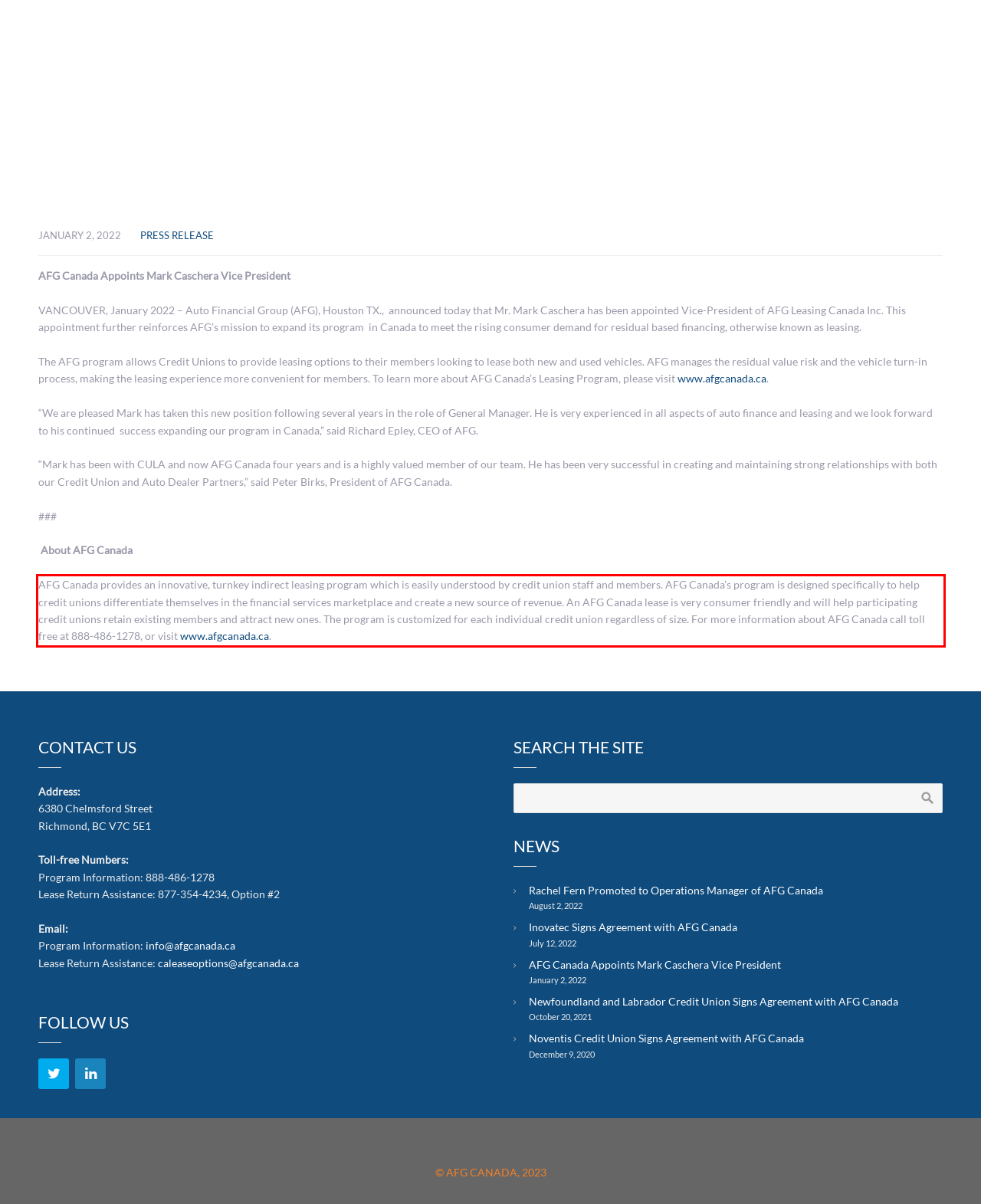Look at the provided screenshot of the webpage and perform OCR on the text within the red bounding box.

AFG Canada provides an innovative, turnkey indirect leasing program which is easily understood by credit union staff and members. AFG Canada’s program is designed specifically to help credit unions differentiate themselves in the financial services marketplace and create a new source of revenue. An AFG Canada lease is very consumer friendly and will help participating credit unions retain existing members and attract new ones. The program is customized for each individual credit union regardless of size. For more information about AFG Canada call toll free at 888-486-1278, or visit www.afgcanada.ca.